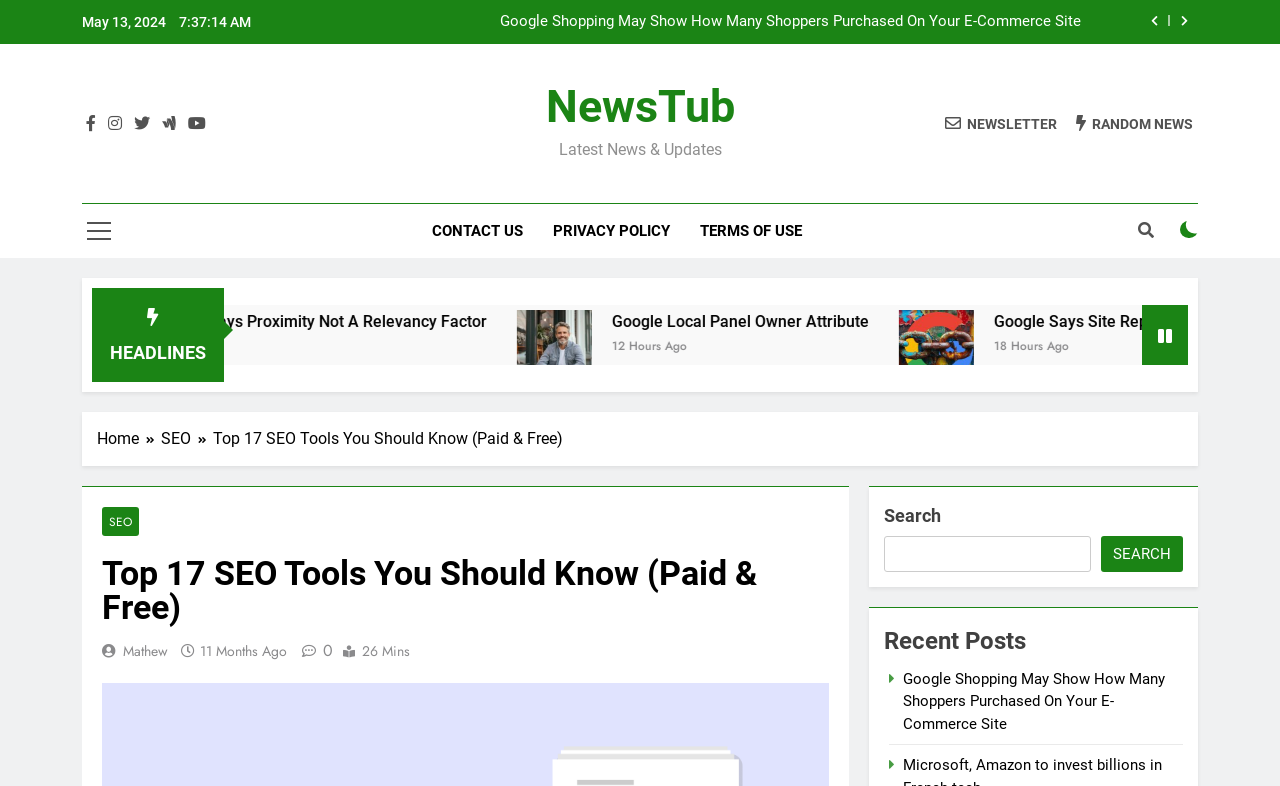Determine the bounding box coordinates for the UI element described. Format the coordinates as (top-left x, top-left y, bottom-right x, bottom-right y) and ensure all values are between 0 and 1. Element description: Mathew

[0.096, 0.816, 0.131, 0.841]